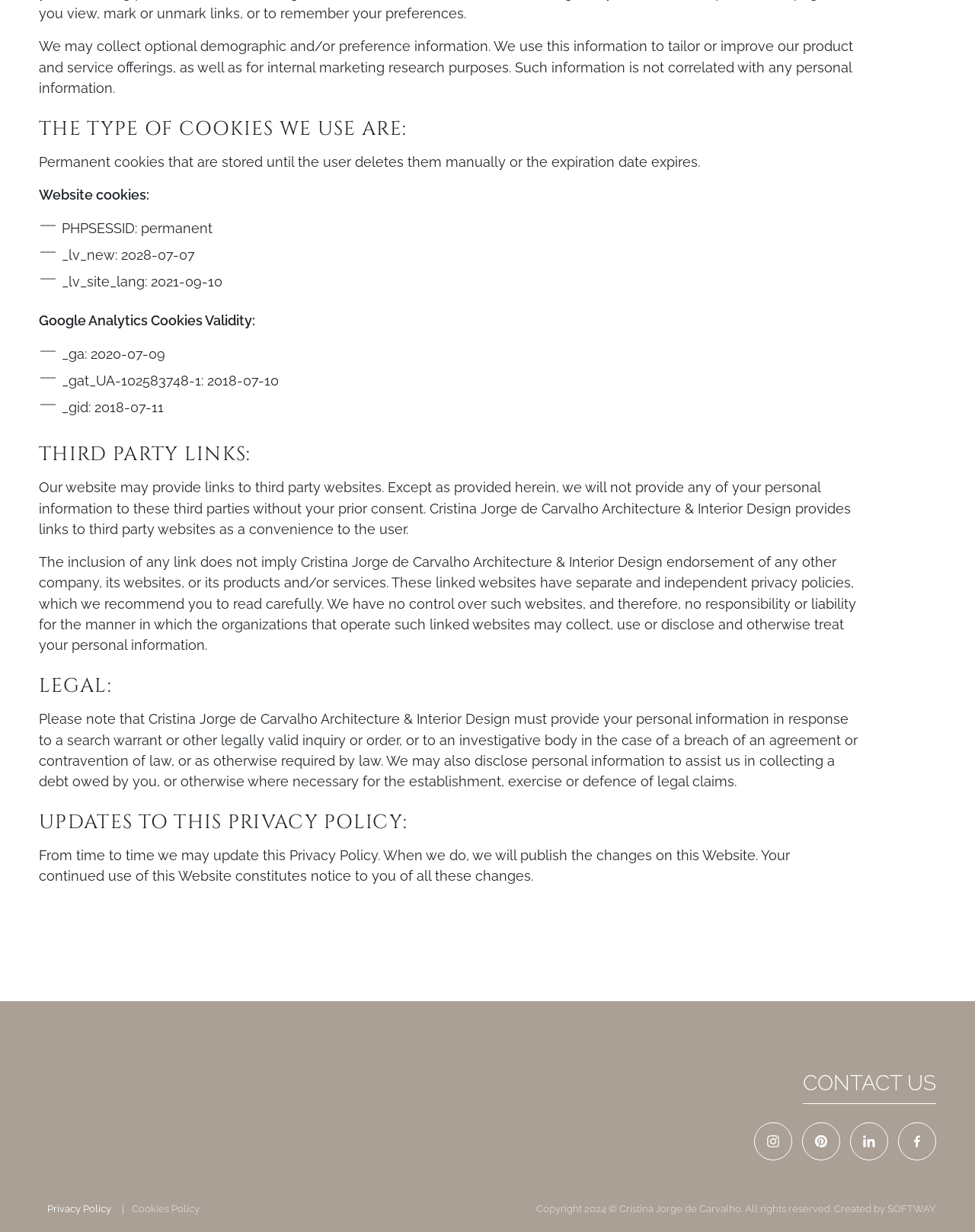How often is the Privacy Policy updated?
Based on the image, answer the question with as much detail as possible.

The website updates its Privacy Policy from time to time, and when it does, it publishes the changes on the website, as stated in the 'UPDATES TO THIS PRIVACY POLICY:' section.